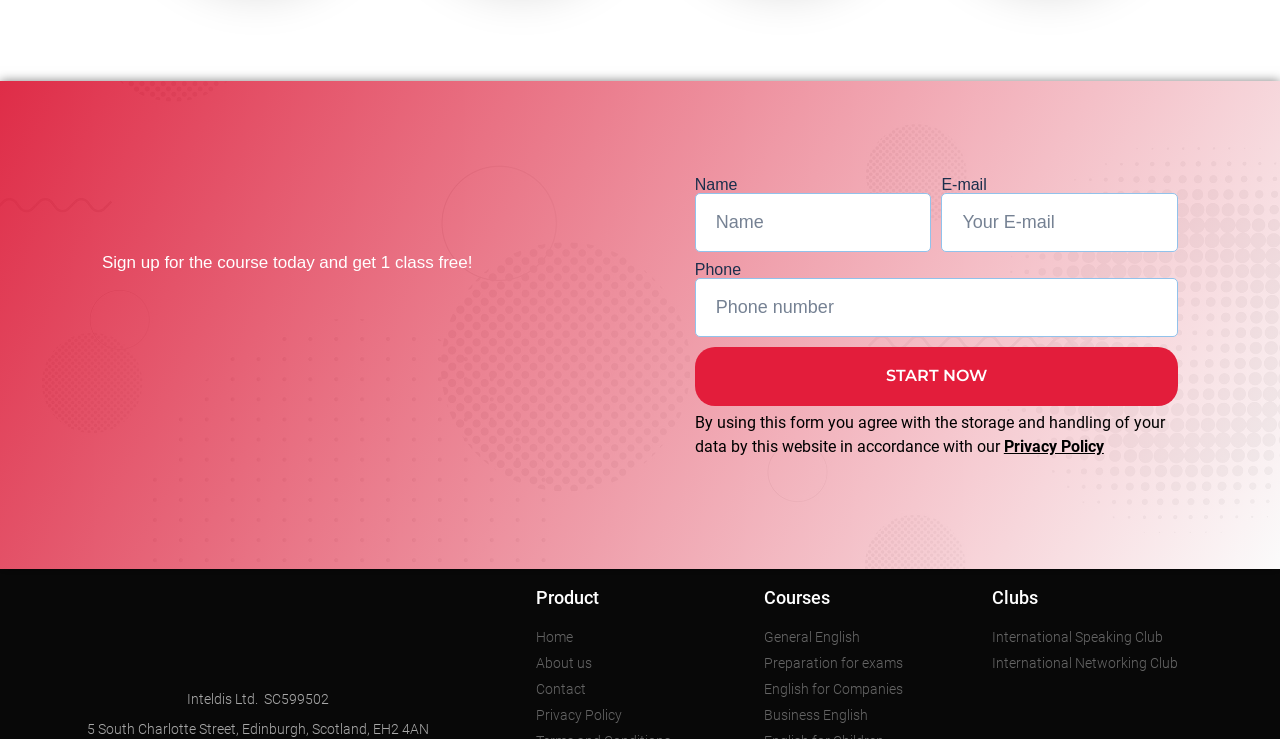Please specify the bounding box coordinates in the format (top-left x, top-left y, bottom-right x, bottom-right y), with values ranging from 0 to 1. Identify the bounding box for the UI component described as follows: Contact

[0.419, 0.919, 0.581, 0.947]